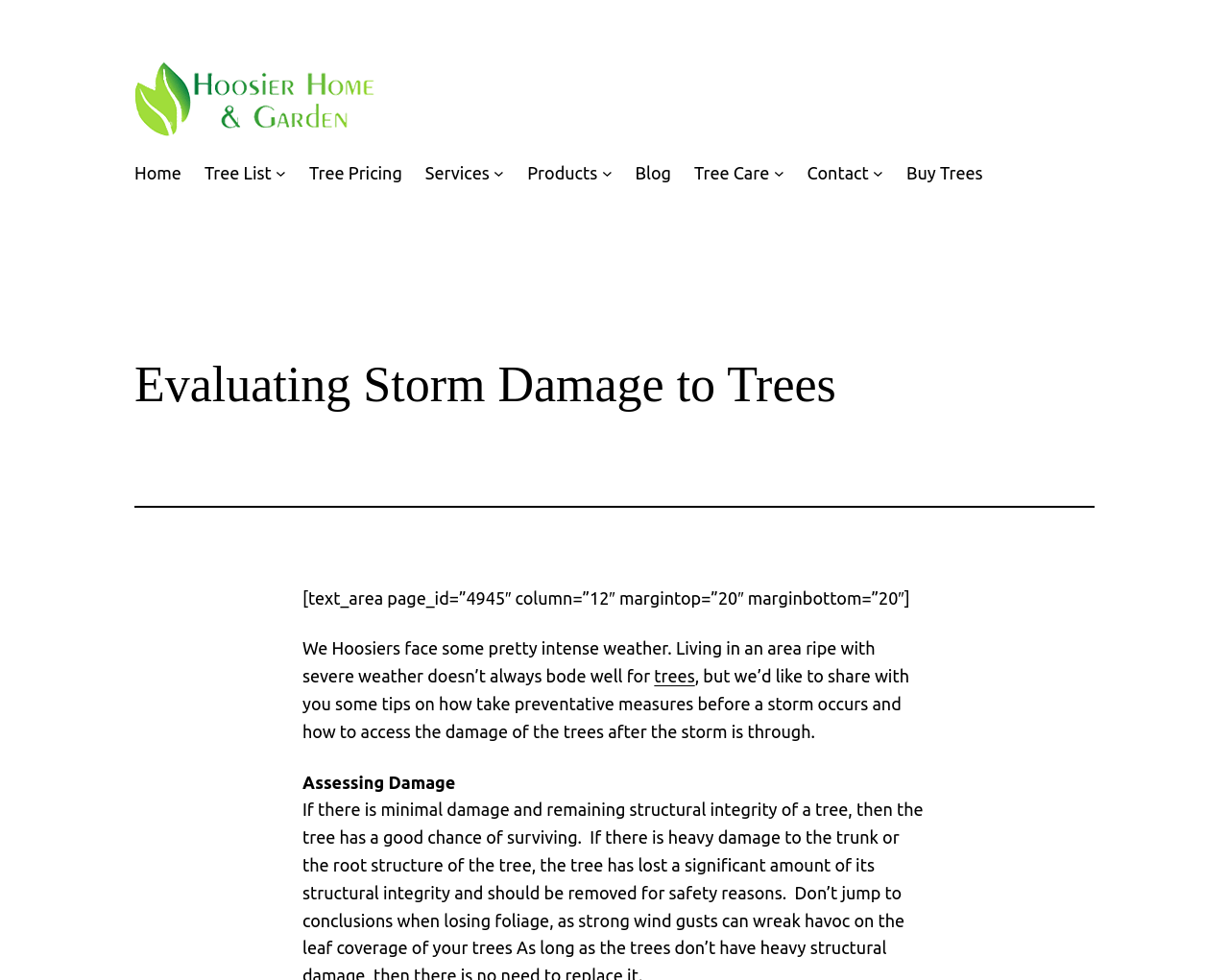Please mark the bounding box coordinates of the area that should be clicked to carry out the instruction: "Click the trees link".

[0.532, 0.68, 0.565, 0.699]